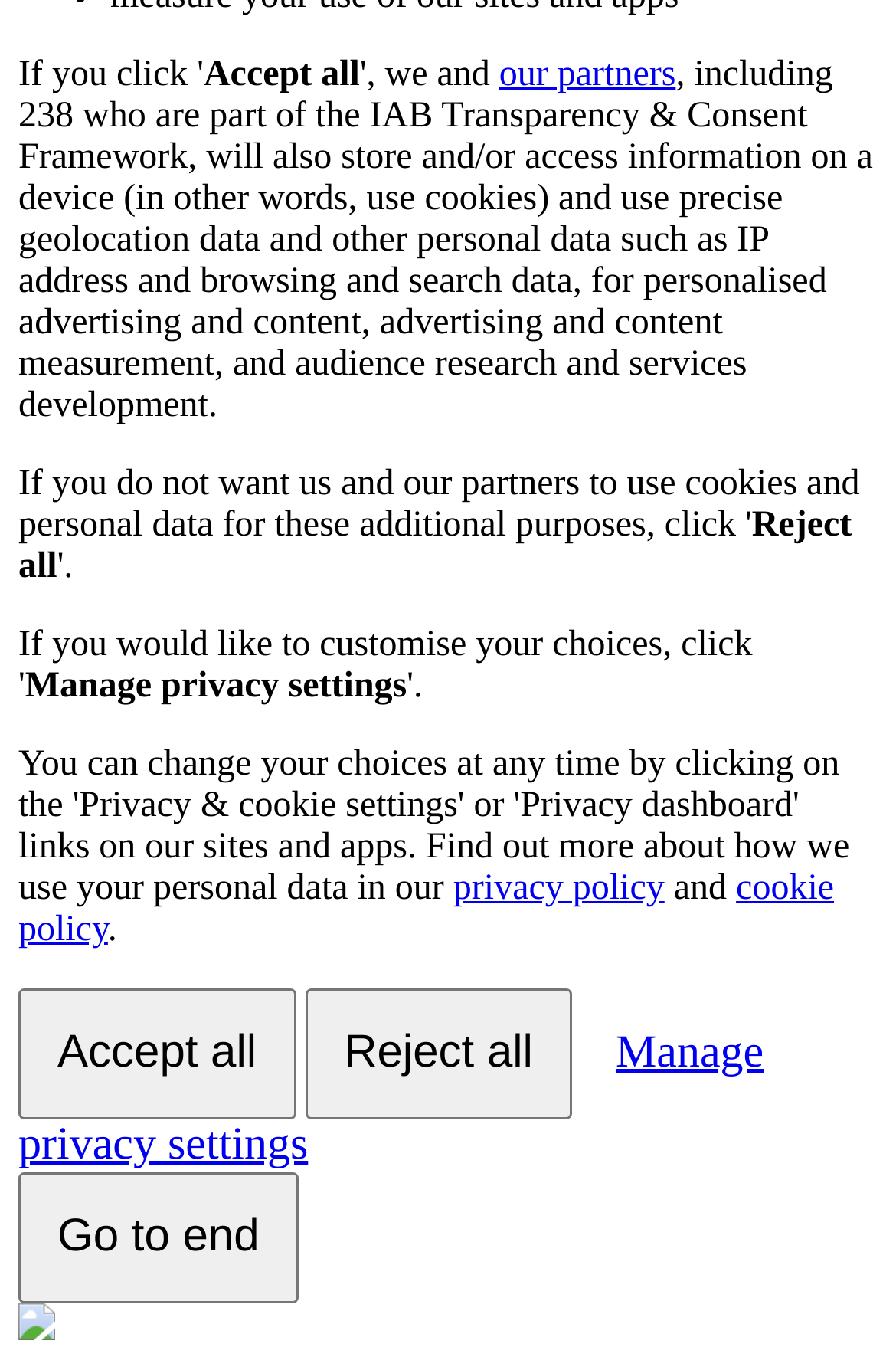Provide the bounding box coordinates for the UI element described in this sentence: "Go to end". The coordinates should be four float values between 0 and 1, i.e., [left, top, right, bottom].

[0.021, 0.856, 0.333, 0.951]